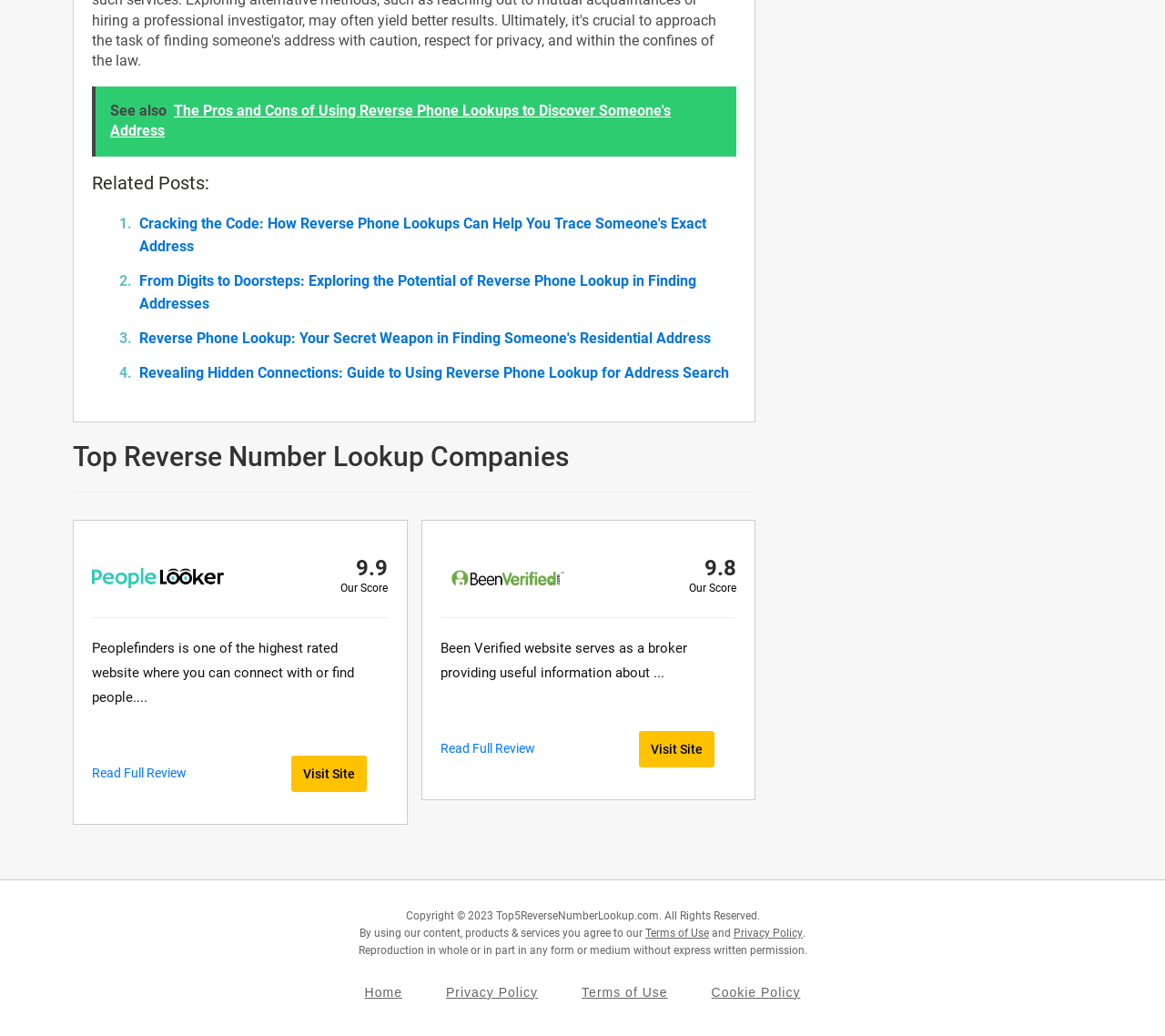Determine the bounding box coordinates of the clickable area required to perform the following instruction: "Read about the pros and cons of using reverse phone lookups". The coordinates should be represented as four float numbers between 0 and 1: [left, top, right, bottom].

[0.079, 0.083, 0.632, 0.151]